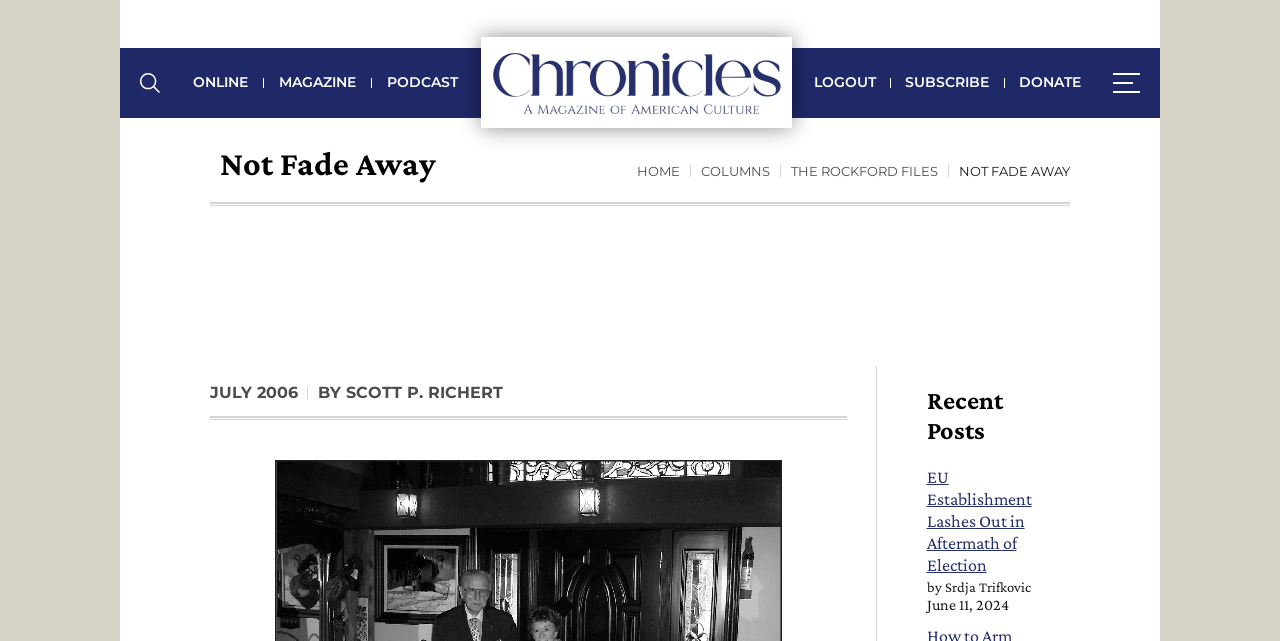Please find the bounding box coordinates of the section that needs to be clicked to achieve this instruction: "View the article by SCOTT P. RICHERT".

[0.27, 0.598, 0.393, 0.627]